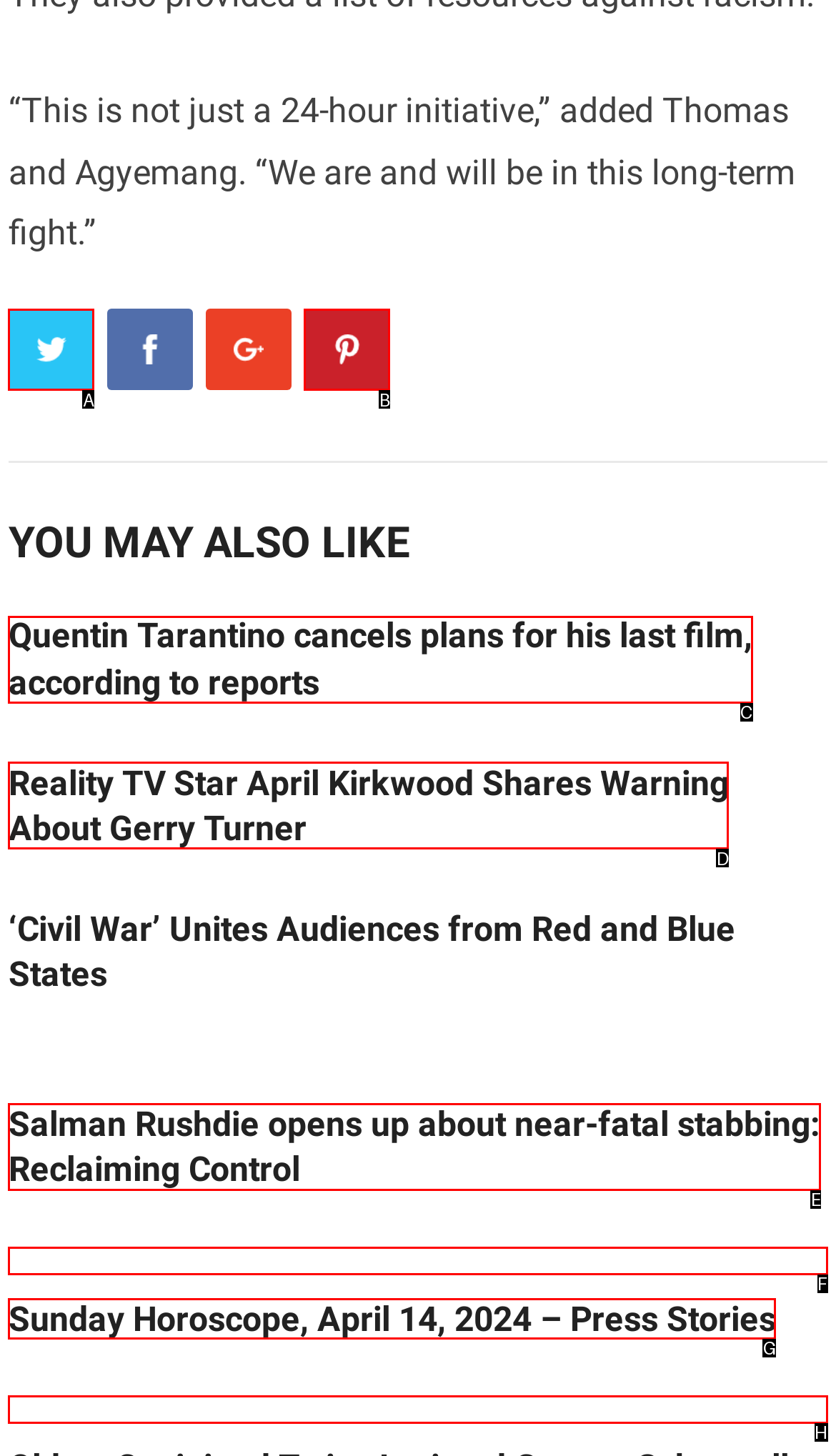Tell me the letter of the UI element to click in order to accomplish the following task: Read about Quentin Tarantino's film plans
Answer with the letter of the chosen option from the given choices directly.

C